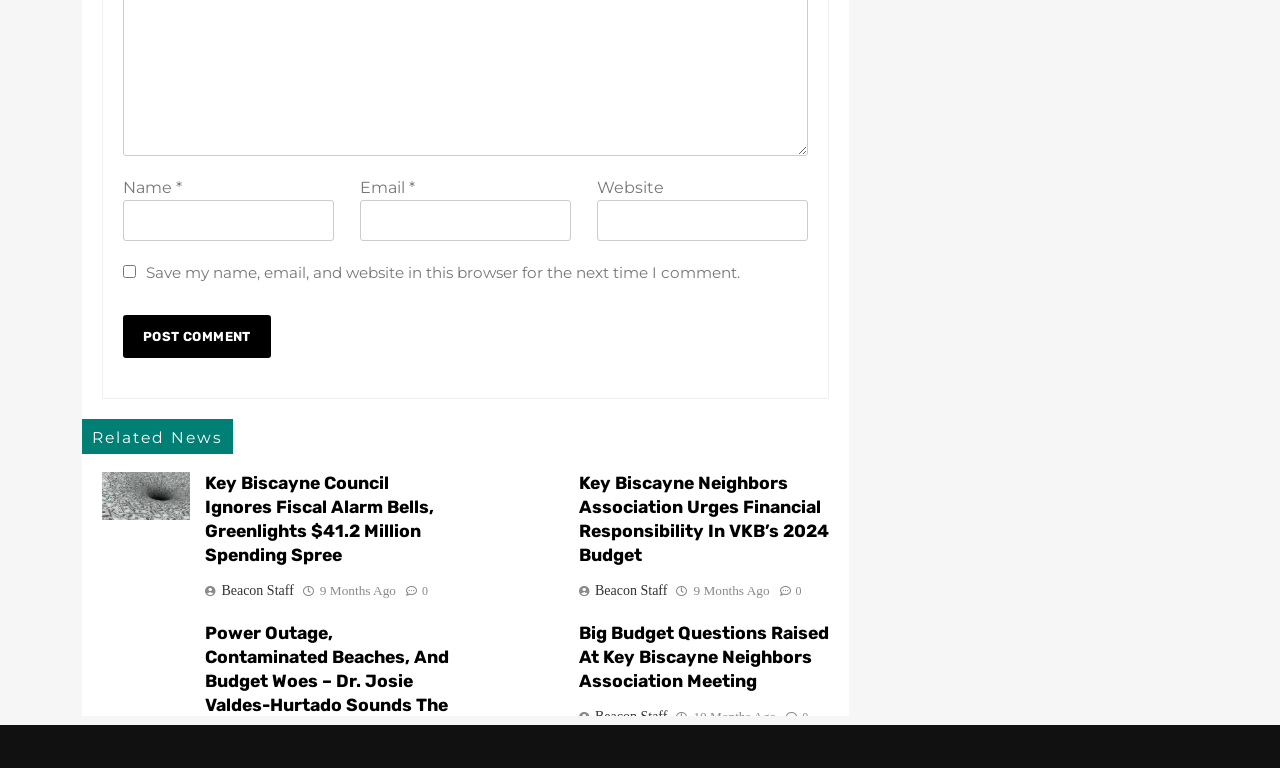Determine the coordinates of the bounding box for the clickable area needed to execute this instruction: "Read the article about Key Biscayne Council".

[0.16, 0.615, 0.356, 0.74]